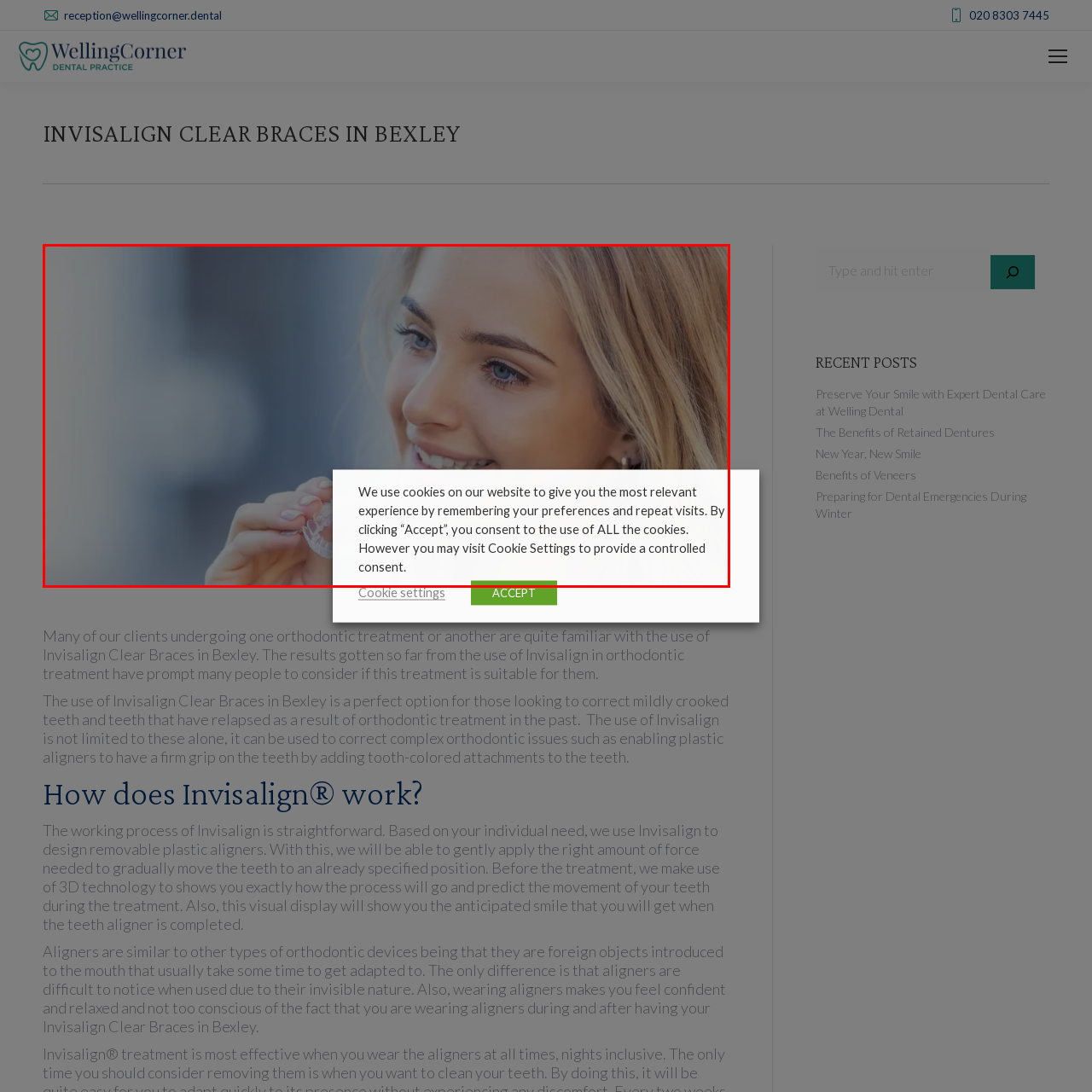Consider the image within the red frame and reply with a brief answer: What is the background of the image?

Softly blurred